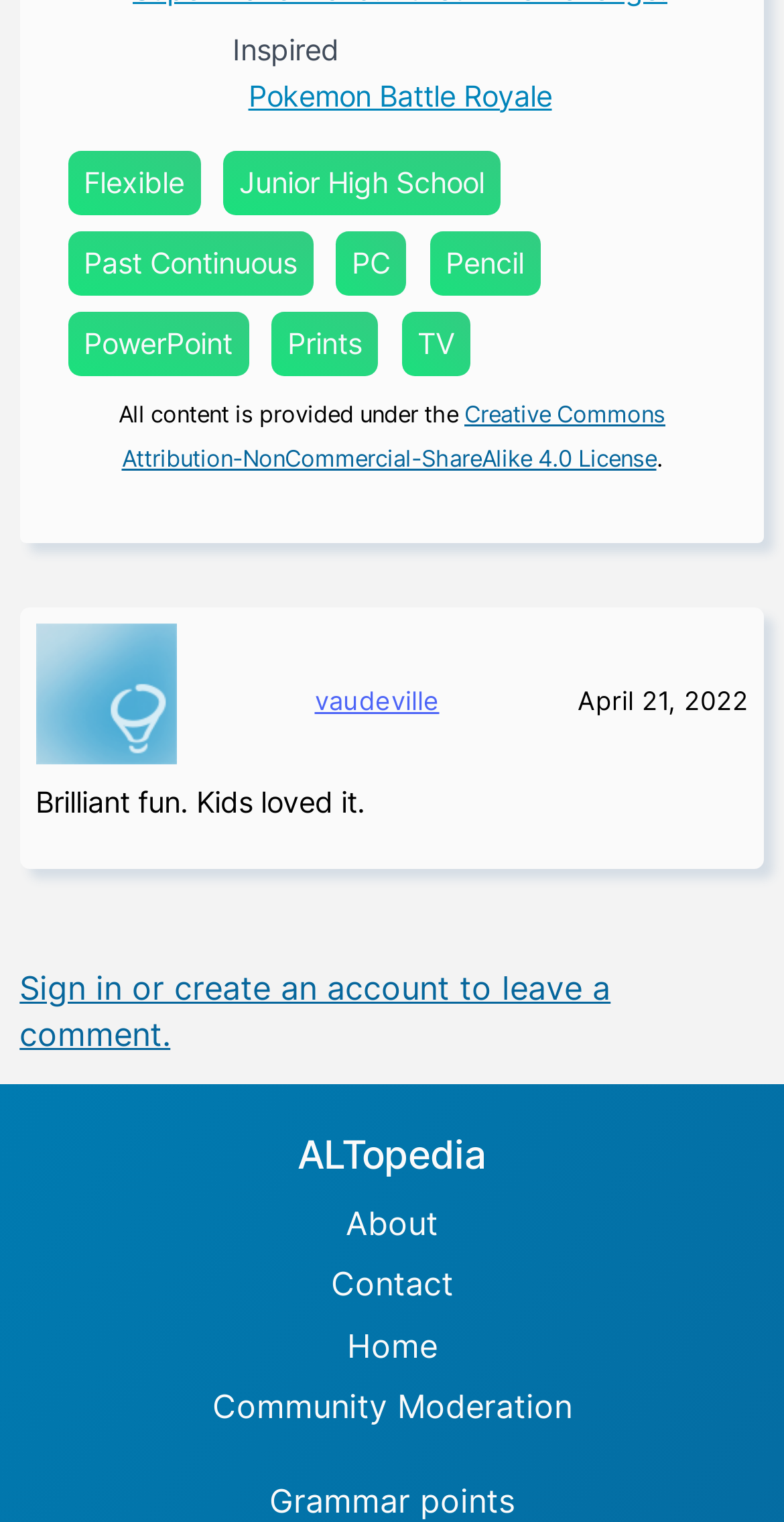Please identify the bounding box coordinates of the clickable region that I should interact with to perform the following instruction: "Read the Creative Commons Attribution-NonCommercial-ShareAlike 4.0 License". The coordinates should be expressed as four float numbers between 0 and 1, i.e., [left, top, right, bottom].

[0.155, 0.263, 0.849, 0.311]